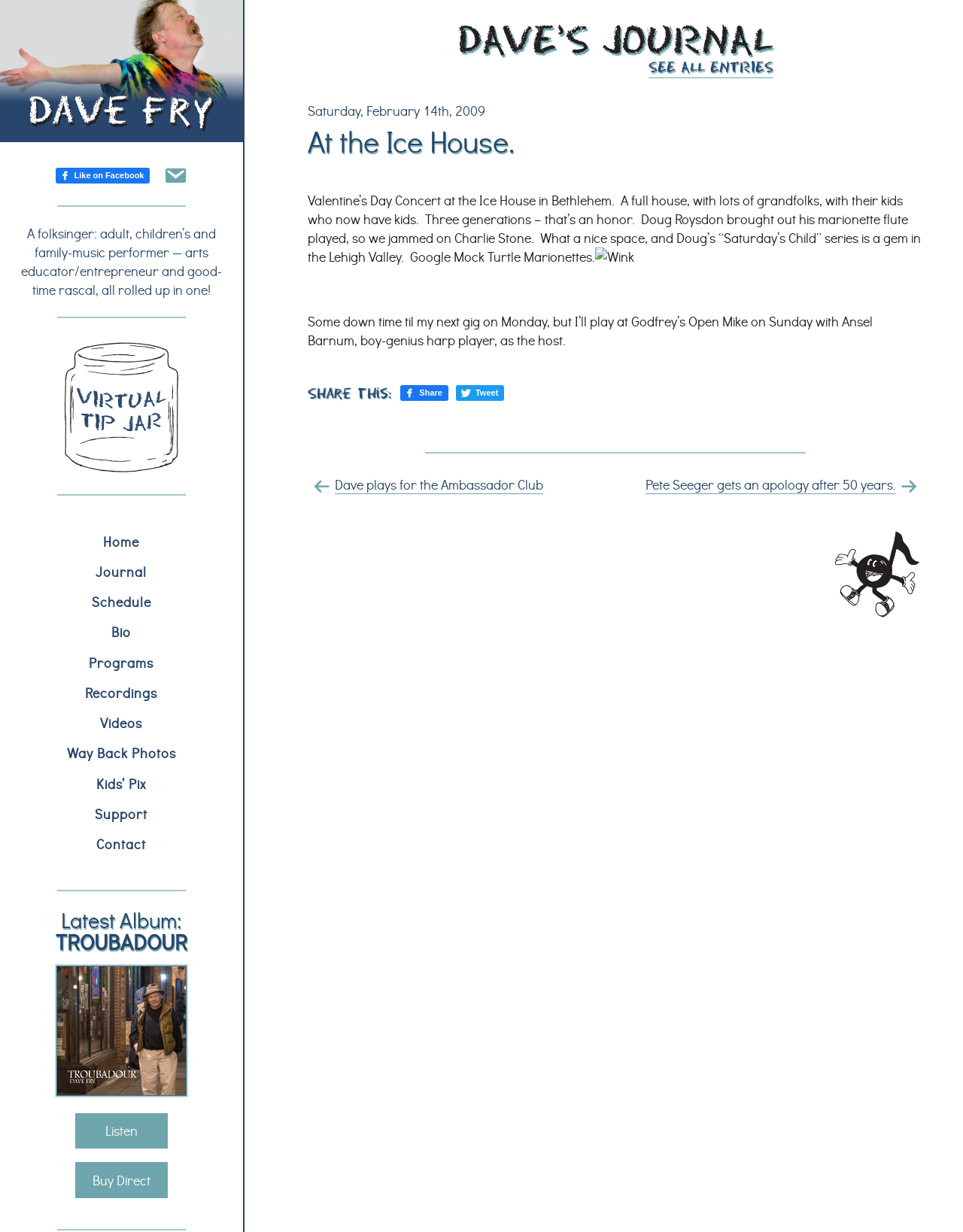Please identify the bounding box coordinates of the clickable element to fulfill the following instruction: "Click on the 'Home' link". The coordinates should be four float numbers between 0 and 1, i.e., [left, top, right, bottom].

[0.0, 0.427, 0.252, 0.452]